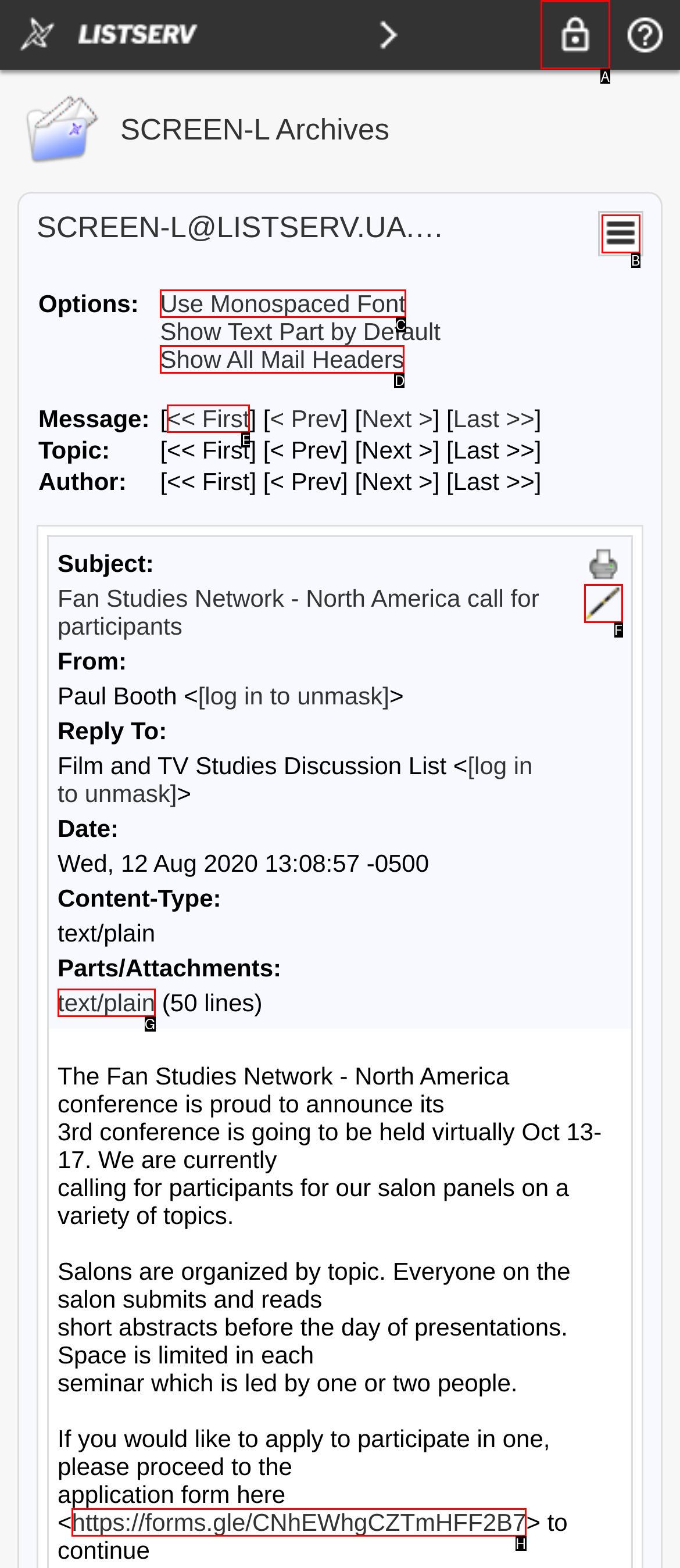Please indicate which HTML element to click in order to fulfill the following task: Click on the Log In button Respond with the letter of the chosen option.

A